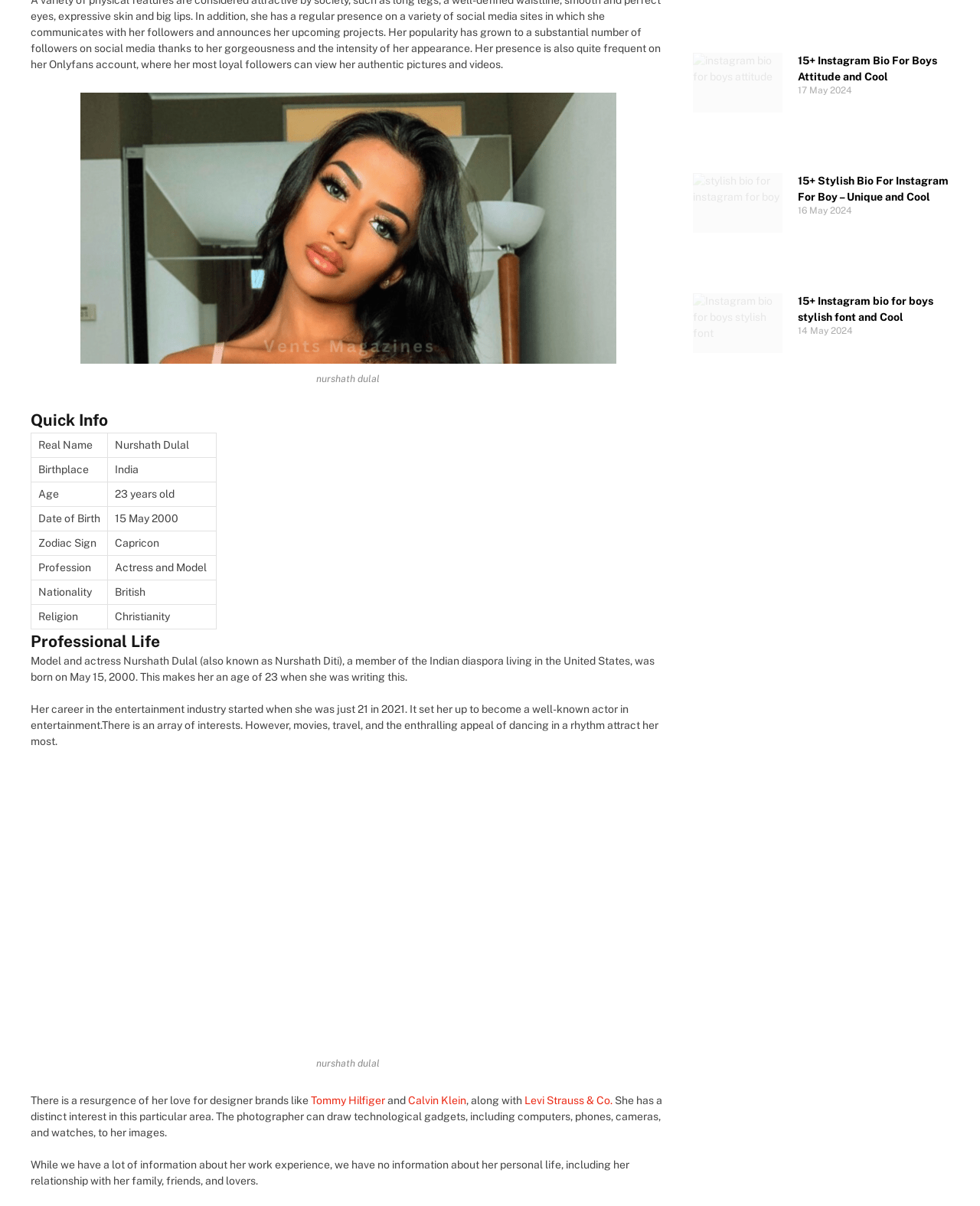Using floating point numbers between 0 and 1, provide the bounding box coordinates in the format (top-left x, top-left y, bottom-right x, bottom-right y). Locate the UI element described here: Levi Strauss & Co.

[0.535, 0.907, 0.625, 0.917]